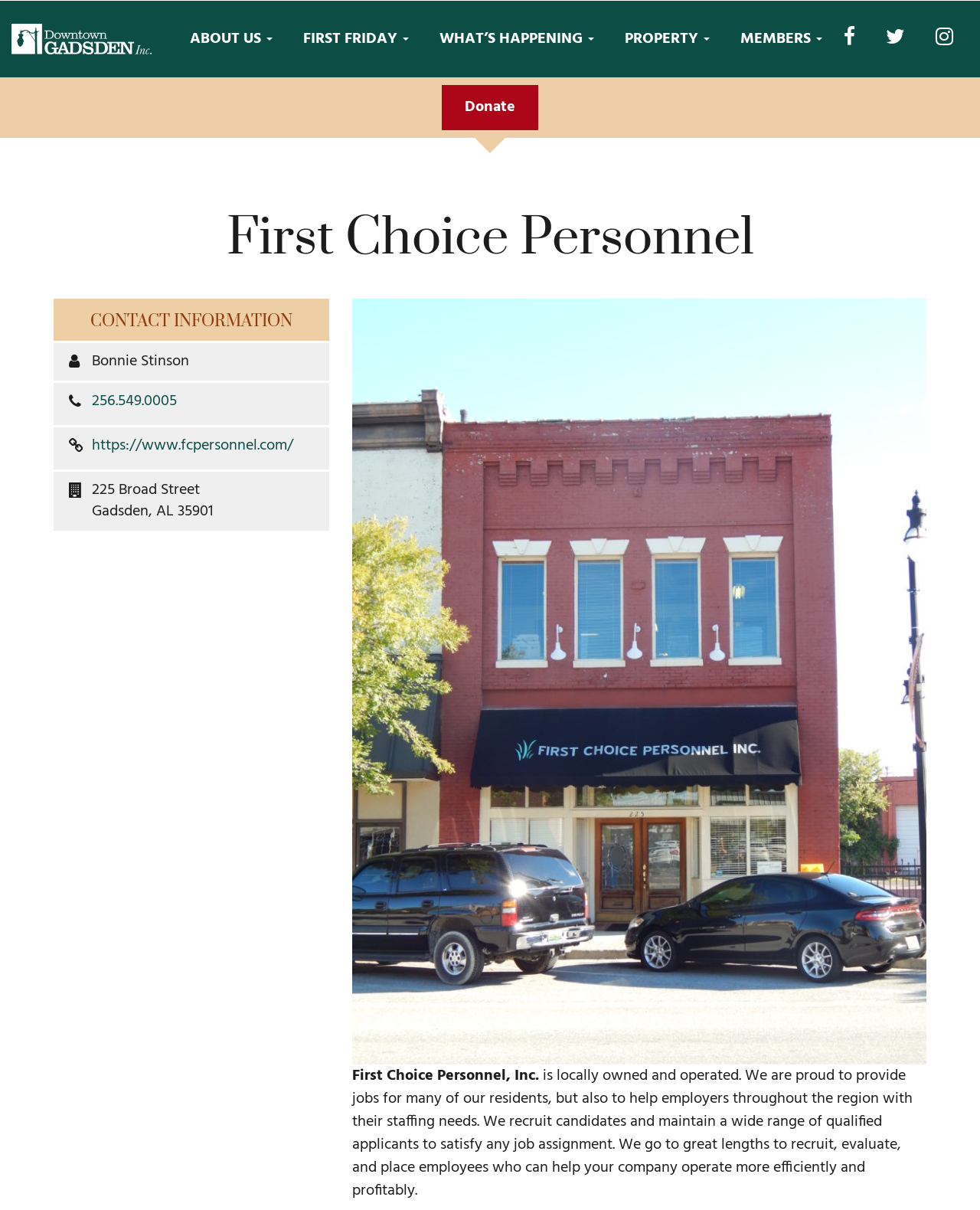What is the purpose of the company?
Please provide a comprehensive answer based on the visual information in the image.

I found the answer by reading the static text 'We are proud to provide jobs for many of our residents, but also to help employers throughout the region with their staffing needs.' which is located below the company name.